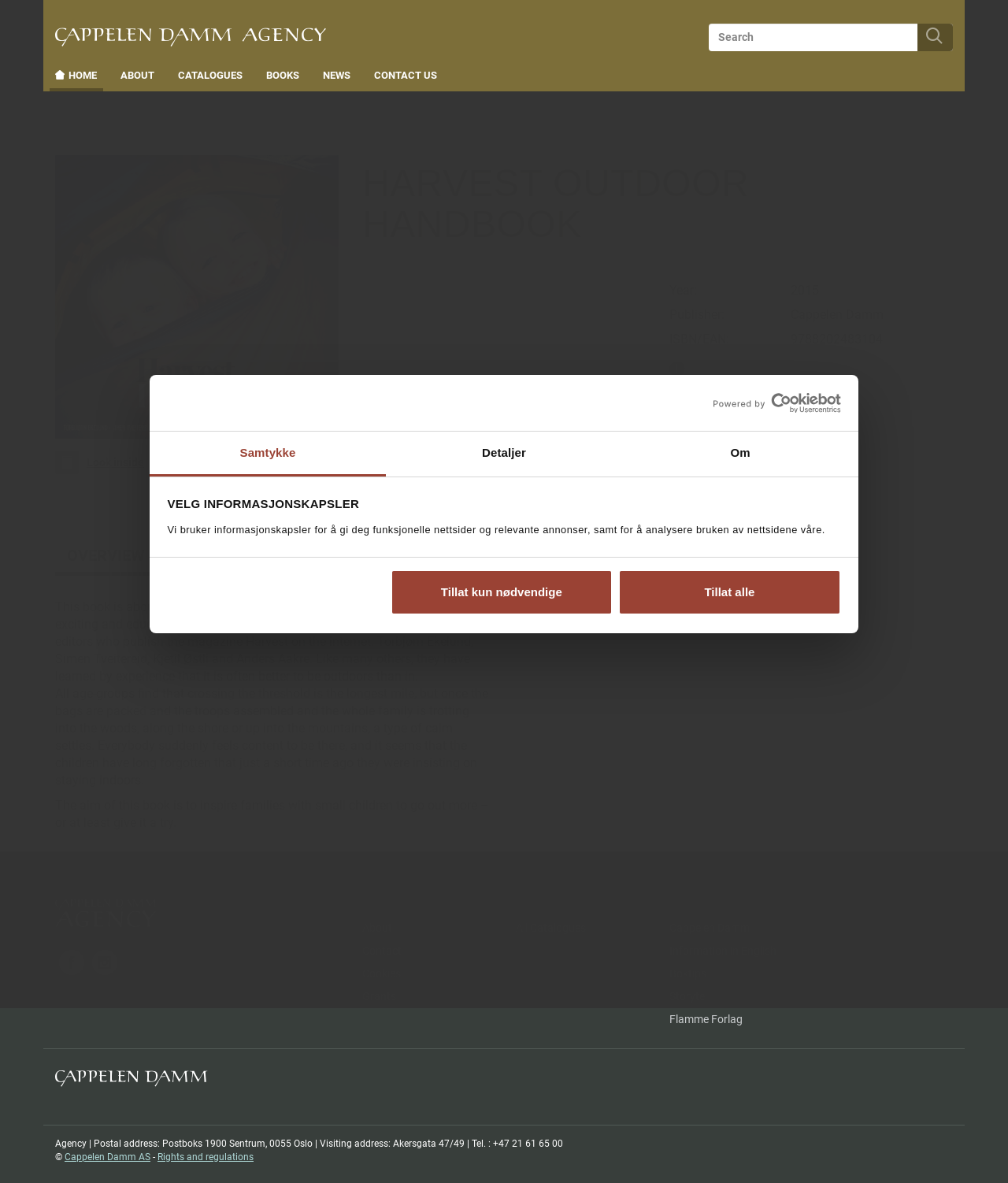What is the year of publication of the book?
Provide an in-depth answer to the question, covering all aspects.

I found the year of publication by looking at the table layout where it says 'Year:' and the corresponding value is '2015'.